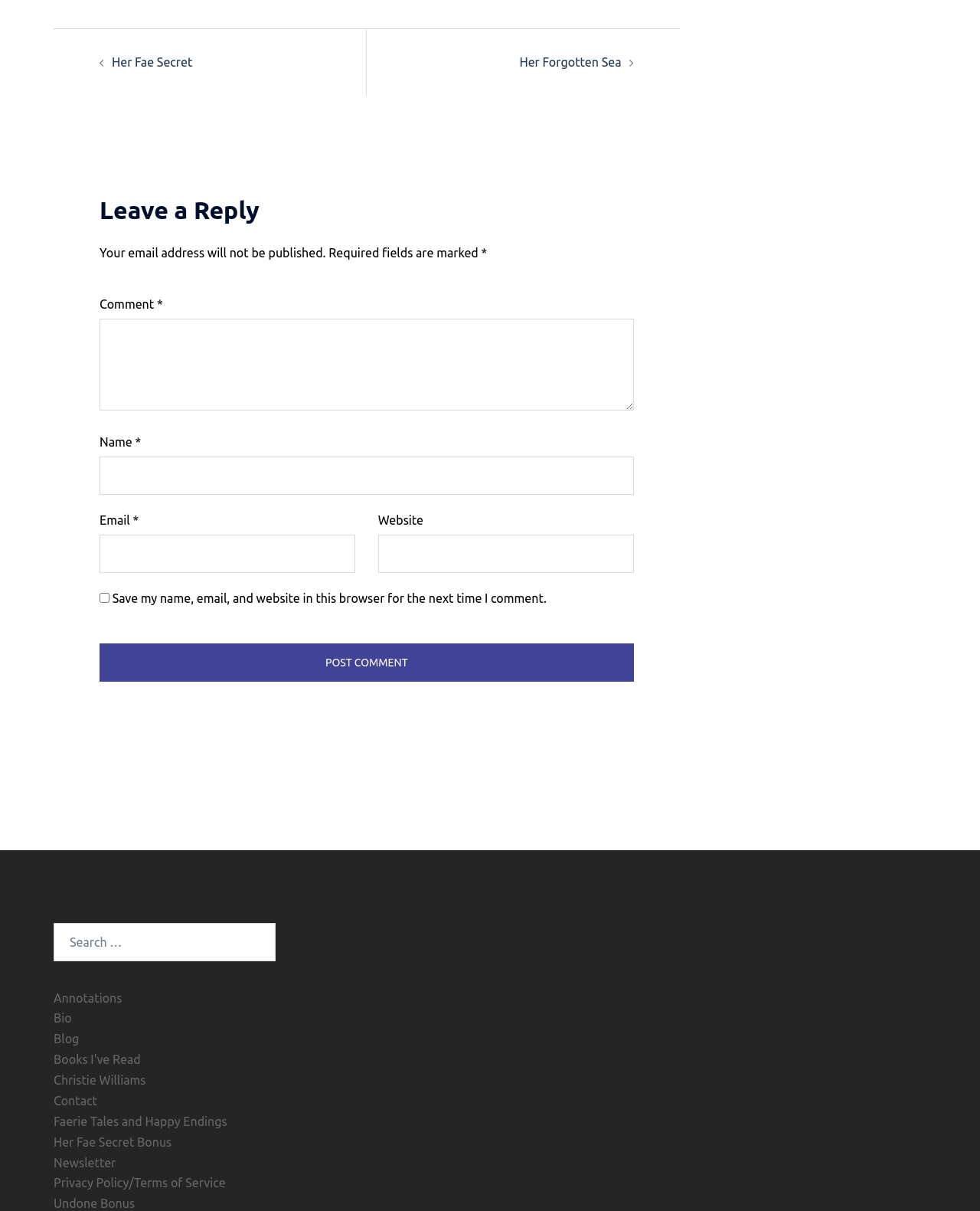Please identify the bounding box coordinates of the clickable area that will allow you to execute the instruction: "Click on the 'Post Comment' button".

[0.102, 0.531, 0.646, 0.563]